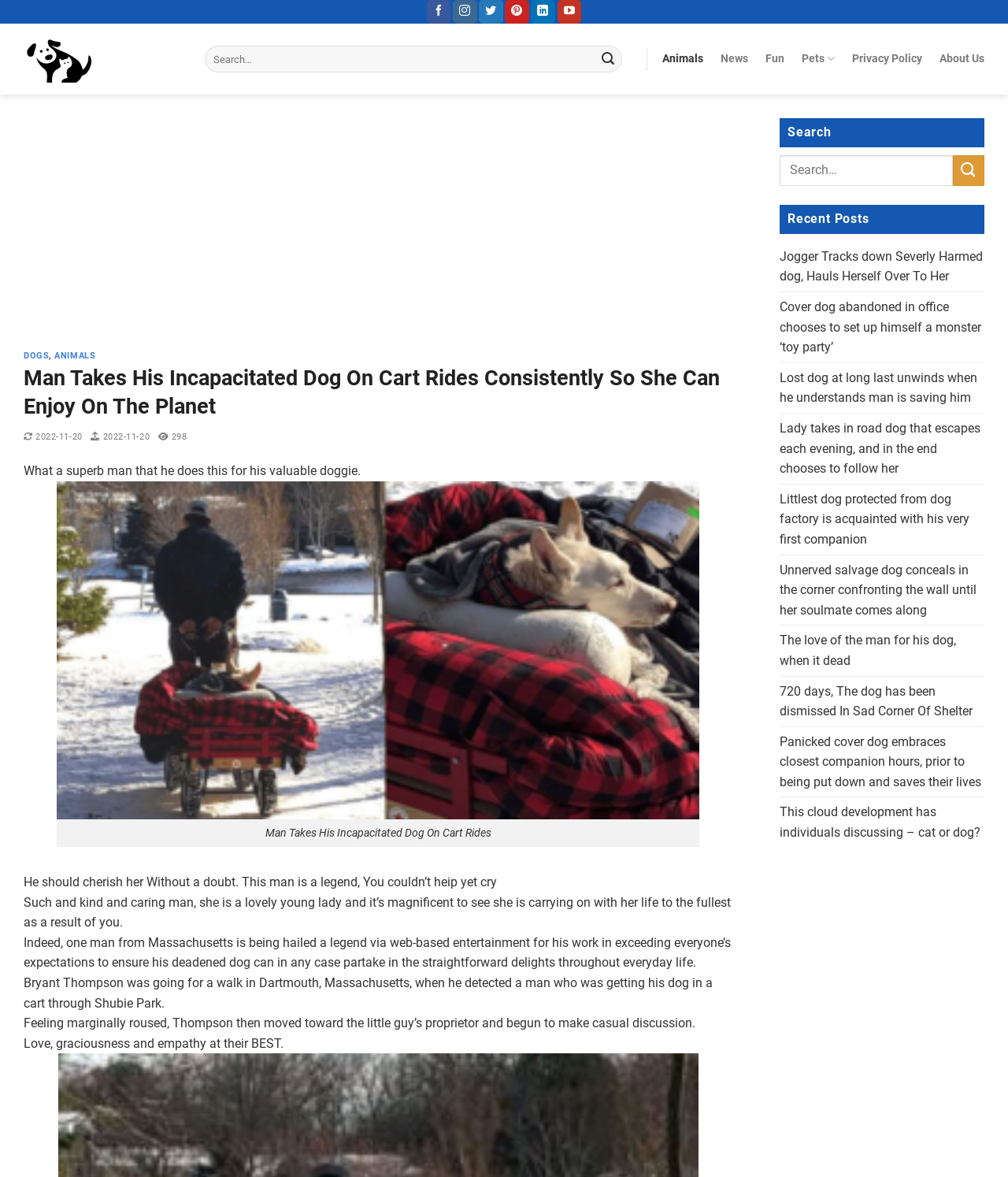How many links are there in the 'Recent Posts' section?
Look at the image and provide a short answer using one word or a phrase.

9